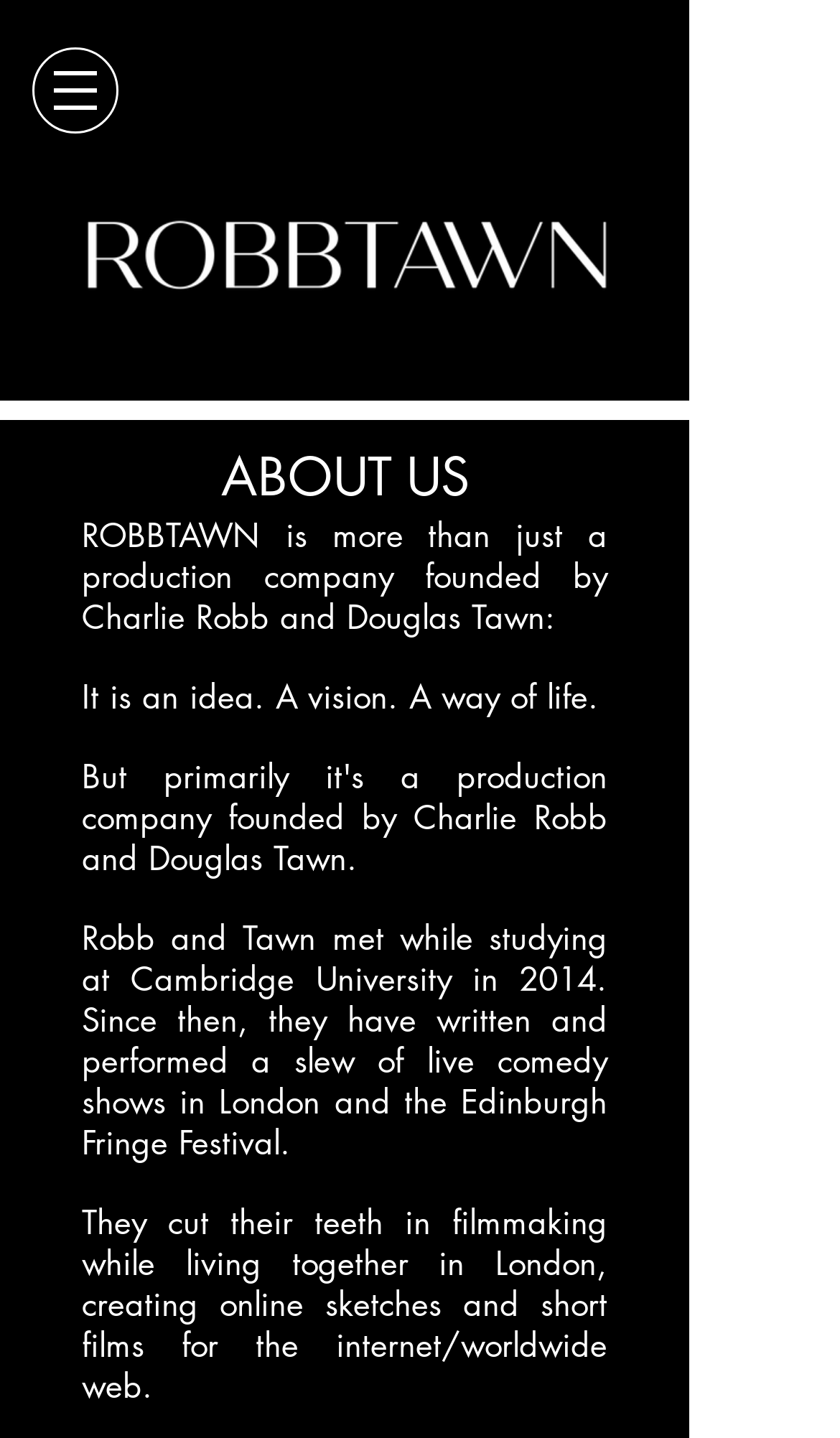Explain the contents of the webpage comprehensively.

The webpage is about RobbTawn, a production company founded by Charlie Robb and Douglas Tawn. At the top left corner, there is a navigation menu labeled "Site" with a button that has a popup menu. The button is accompanied by a small image. 

To the right of the navigation menu, there is a large image of the RobbTawn logo in white. Below the logo, there is a heading that reads "ABOUT US". 

Under the heading, there is a paragraph of text that describes RobbTawn as more than just a production company, but an idea, a vision, and a way of life. The text is divided into four sections, with a blank line separating the first and second sections. 

The text explains that Robb and Tawn met at Cambridge University in 2014 and have since written and performed live comedy shows in London and the Edinburgh Fringe Festival. It also mentions that they started making online sketches and short films while living together in London.